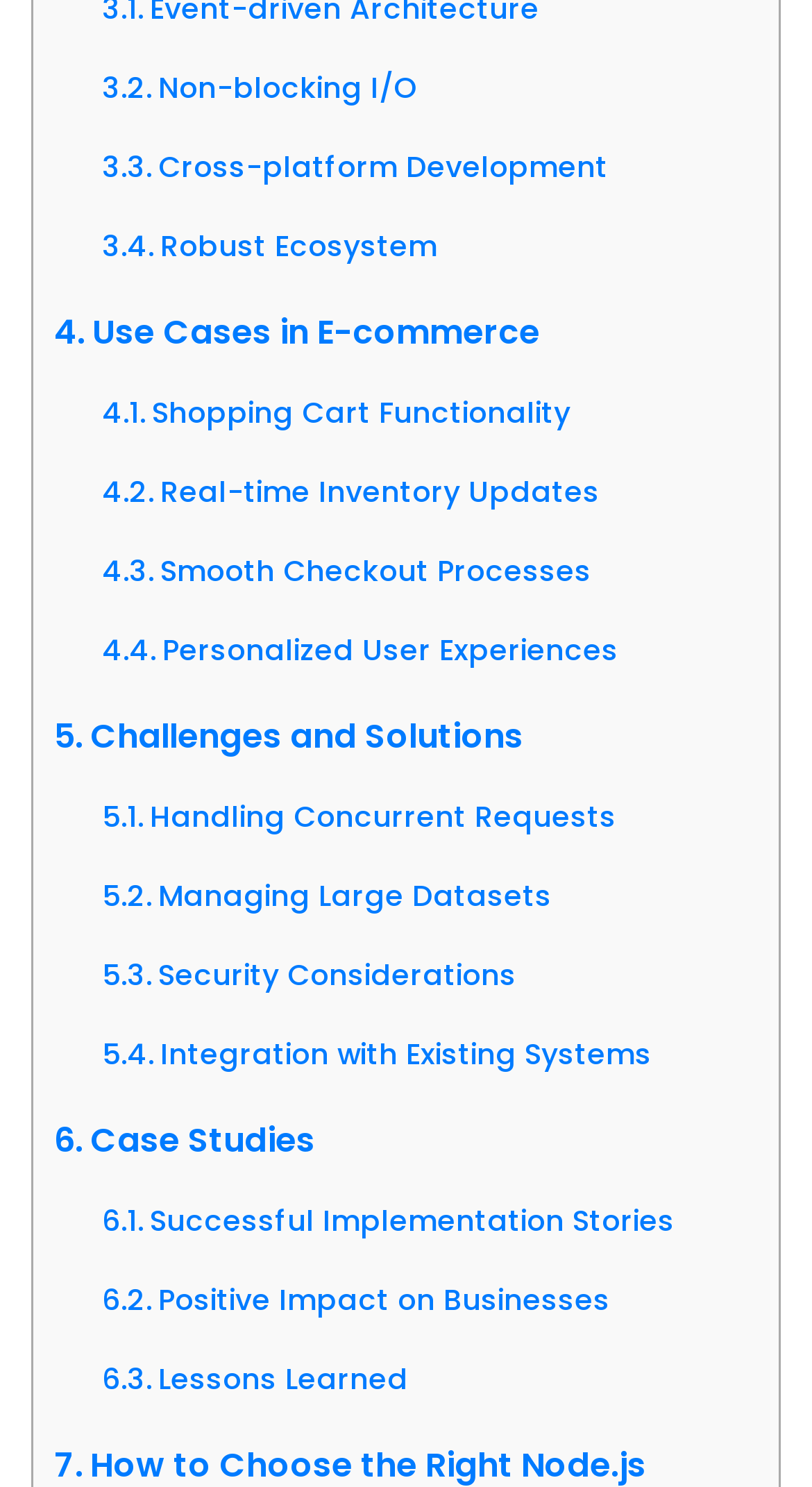Specify the bounding box coordinates of the element's area that should be clicked to execute the given instruction: "Read about Handling Concurrent Requests". The coordinates should be four float numbers between 0 and 1, i.e., [left, top, right, bottom].

[0.126, 0.522, 0.759, 0.576]